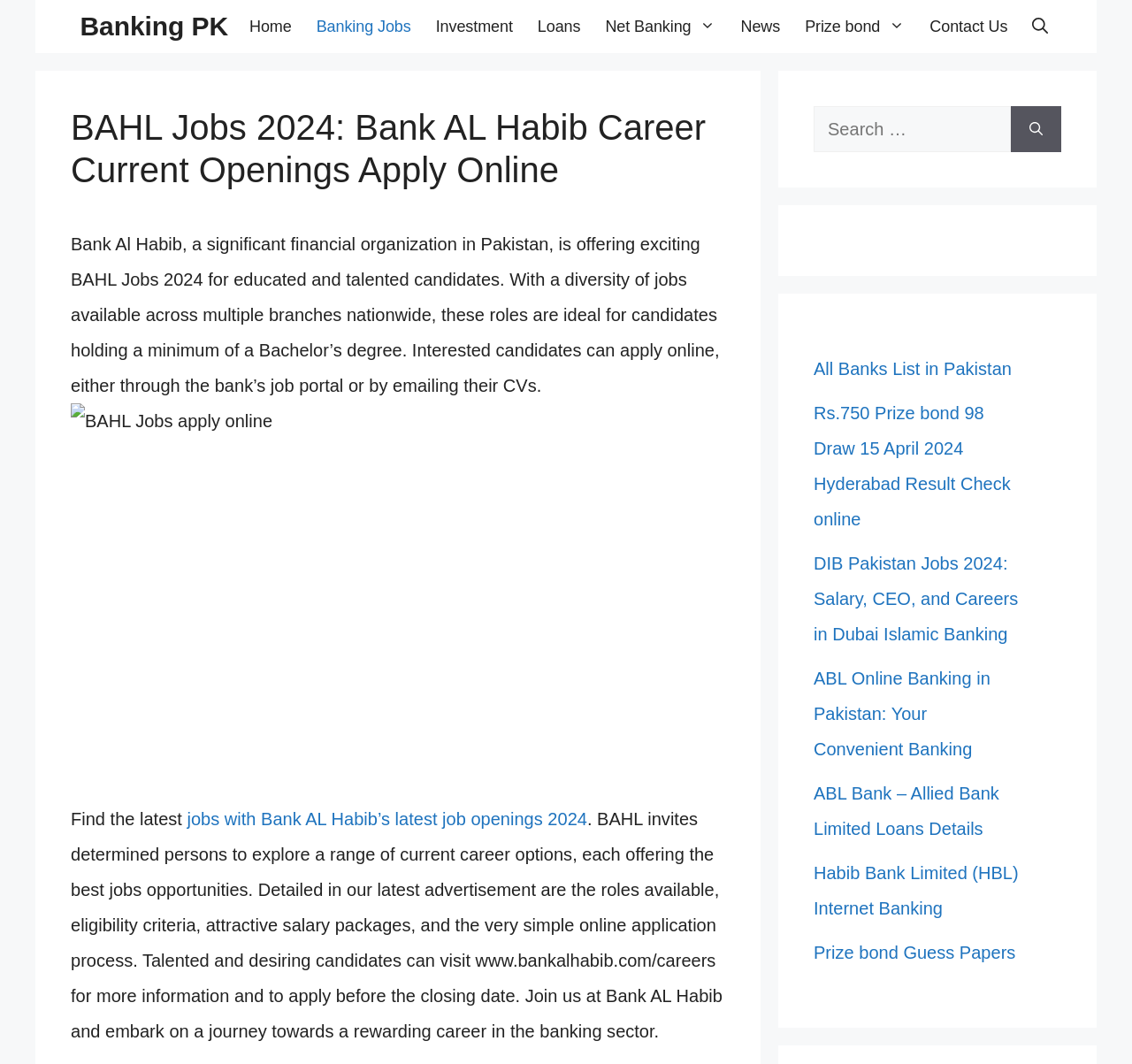Provide a one-word or one-phrase answer to the question:
What is the website to visit for more information and to apply?

www.bankalhabib.com/careers